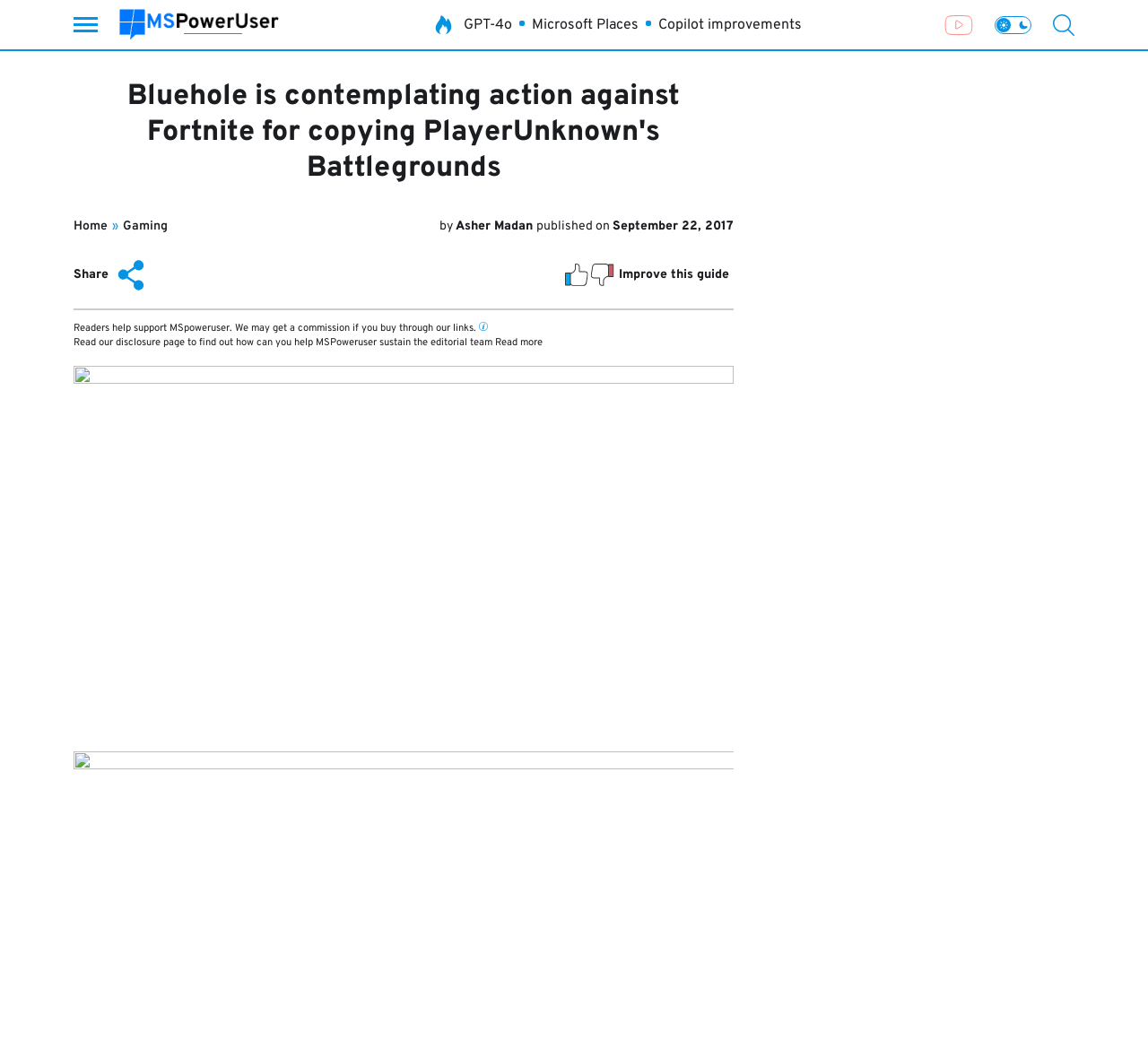Can you find and provide the main heading text of this webpage?

Bluehole is contemplating action against Fortnite for copying PlayerUnknown's Battlegrounds